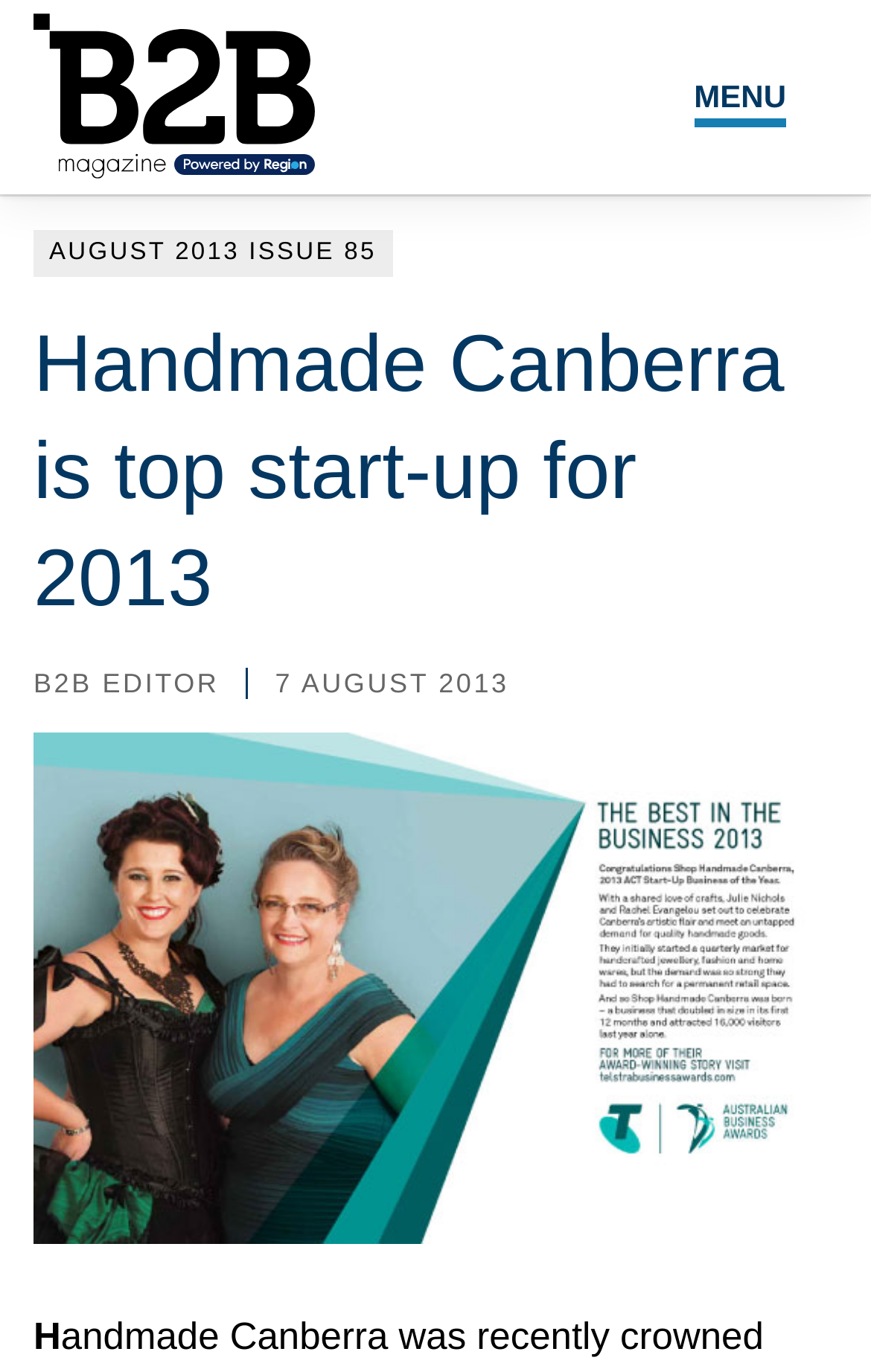Please find and give the text of the main heading on the webpage.

Handmade Canberra is top start-up for 2013